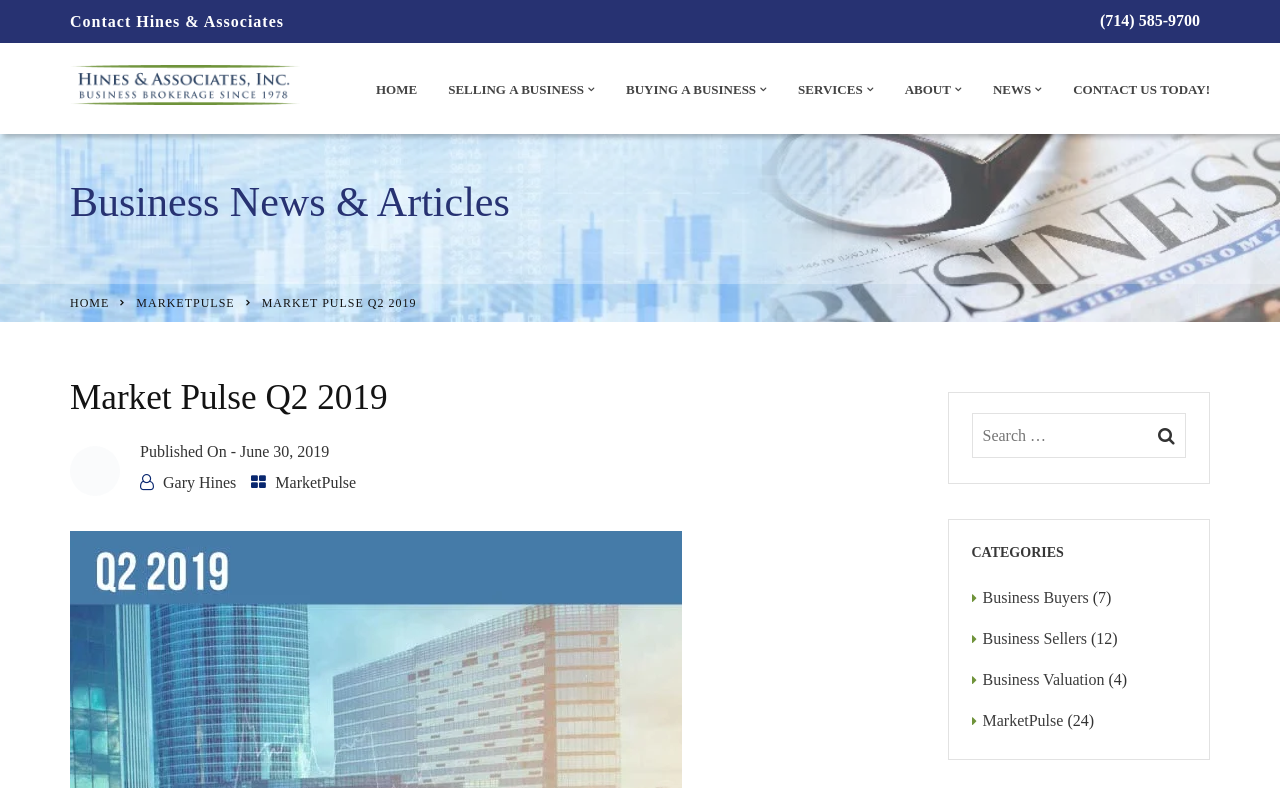What is the phone number to contact Hines & Associates?
Give a one-word or short phrase answer based on the image.

(714) 585-9700